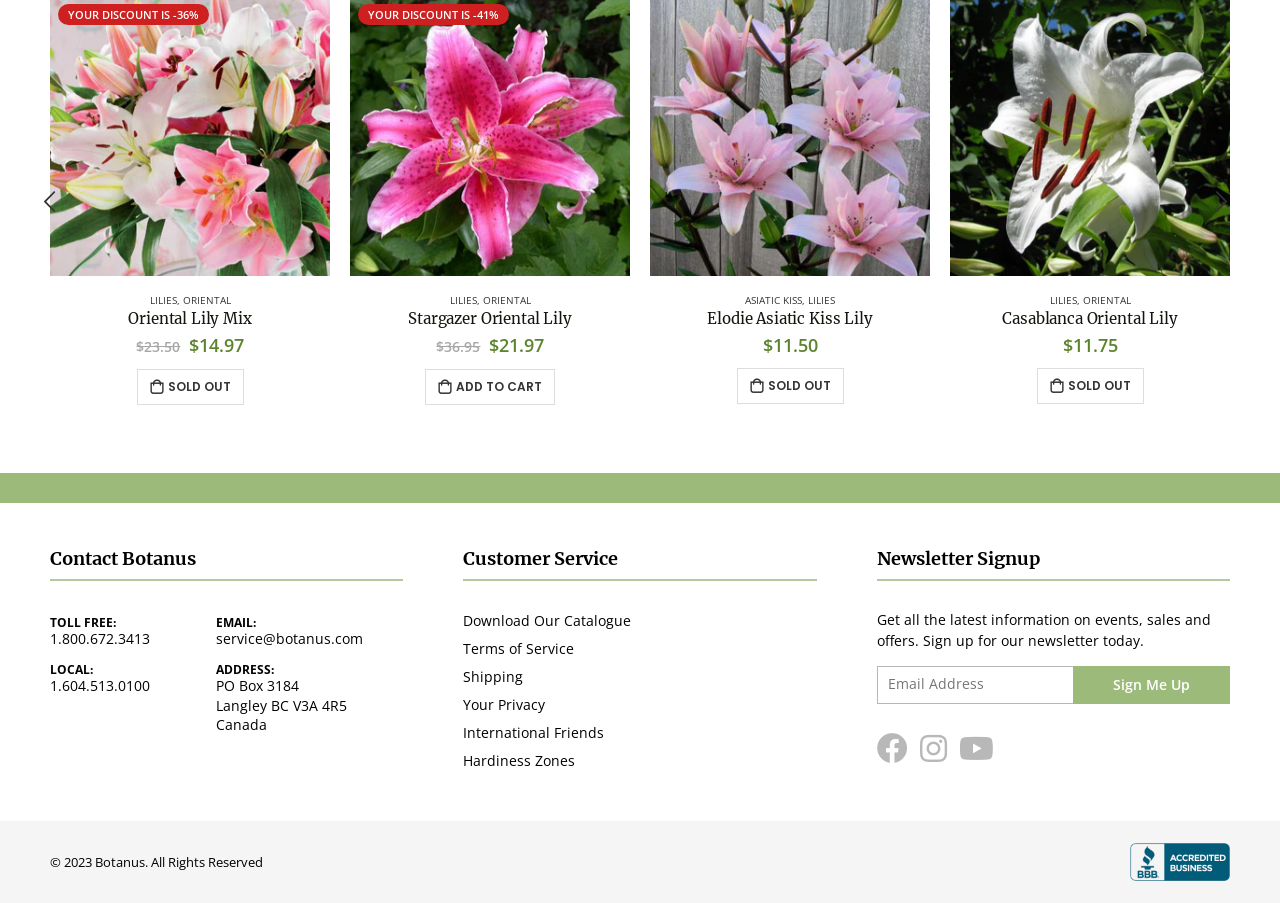Locate the bounding box of the UI element defined by this description: "Download Our Catalogue". The coordinates should be given as four float numbers between 0 and 1, formatted as [left, top, right, bottom].

[0.362, 0.676, 0.493, 0.697]